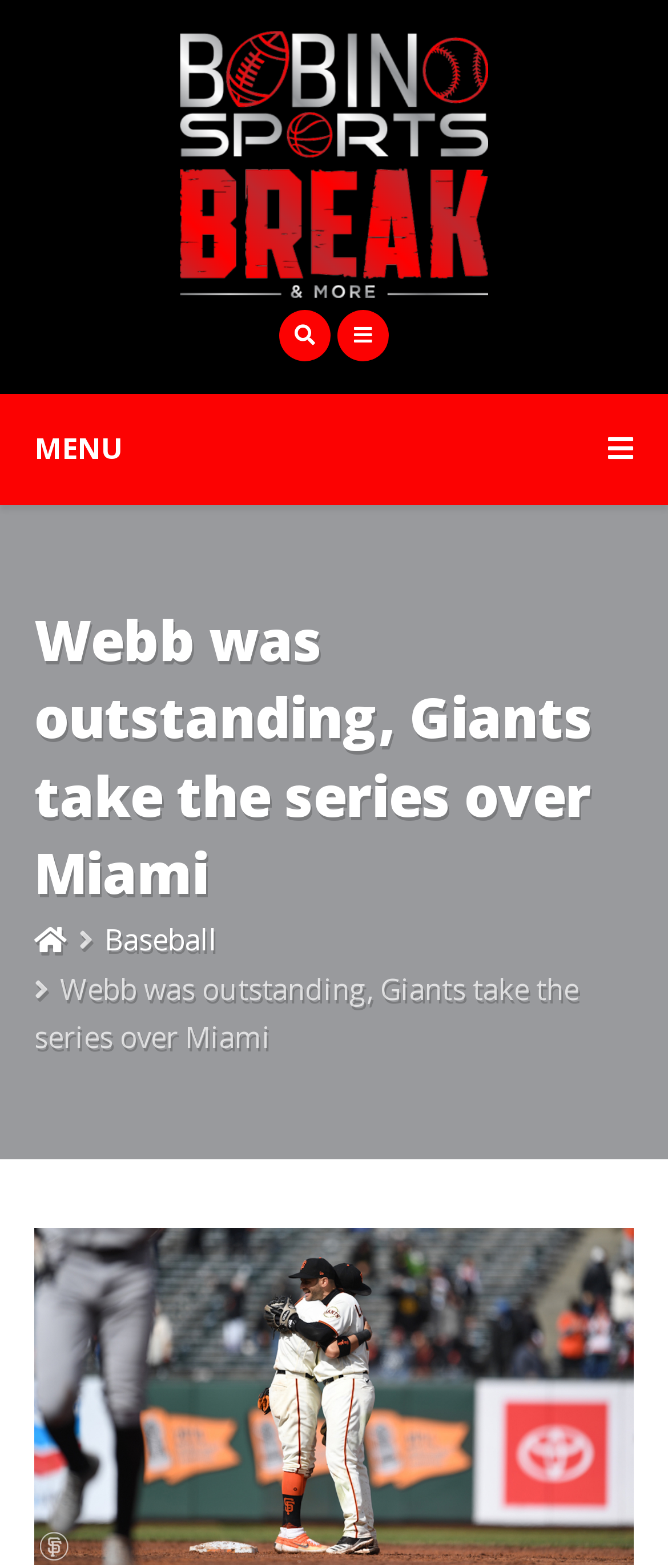Reply to the question below using a single word or brief phrase:
What is the main topic of the webpage?

Baseball